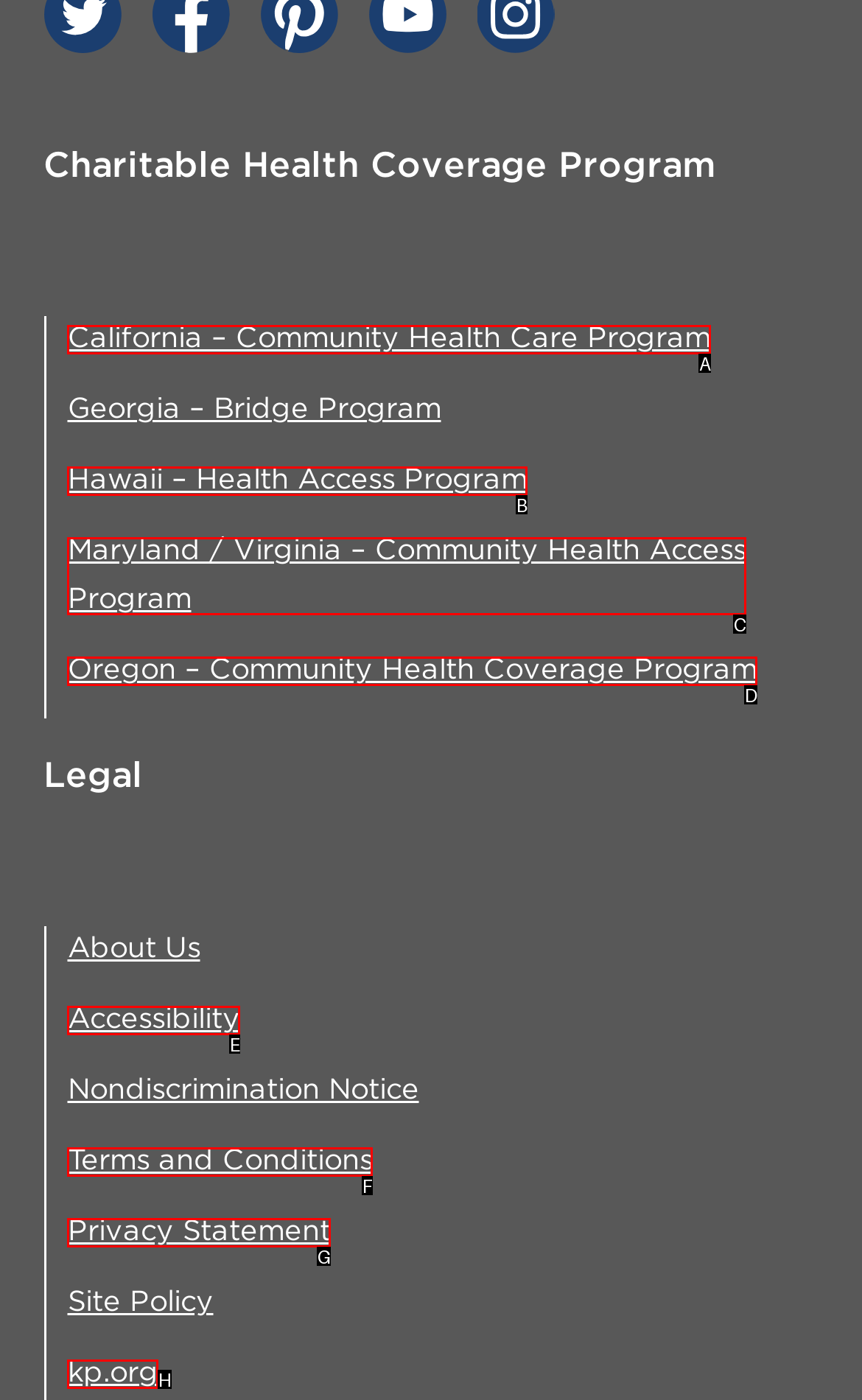Using the description: Comment on this post [0]
Identify the letter of the corresponding UI element from the choices available.

None